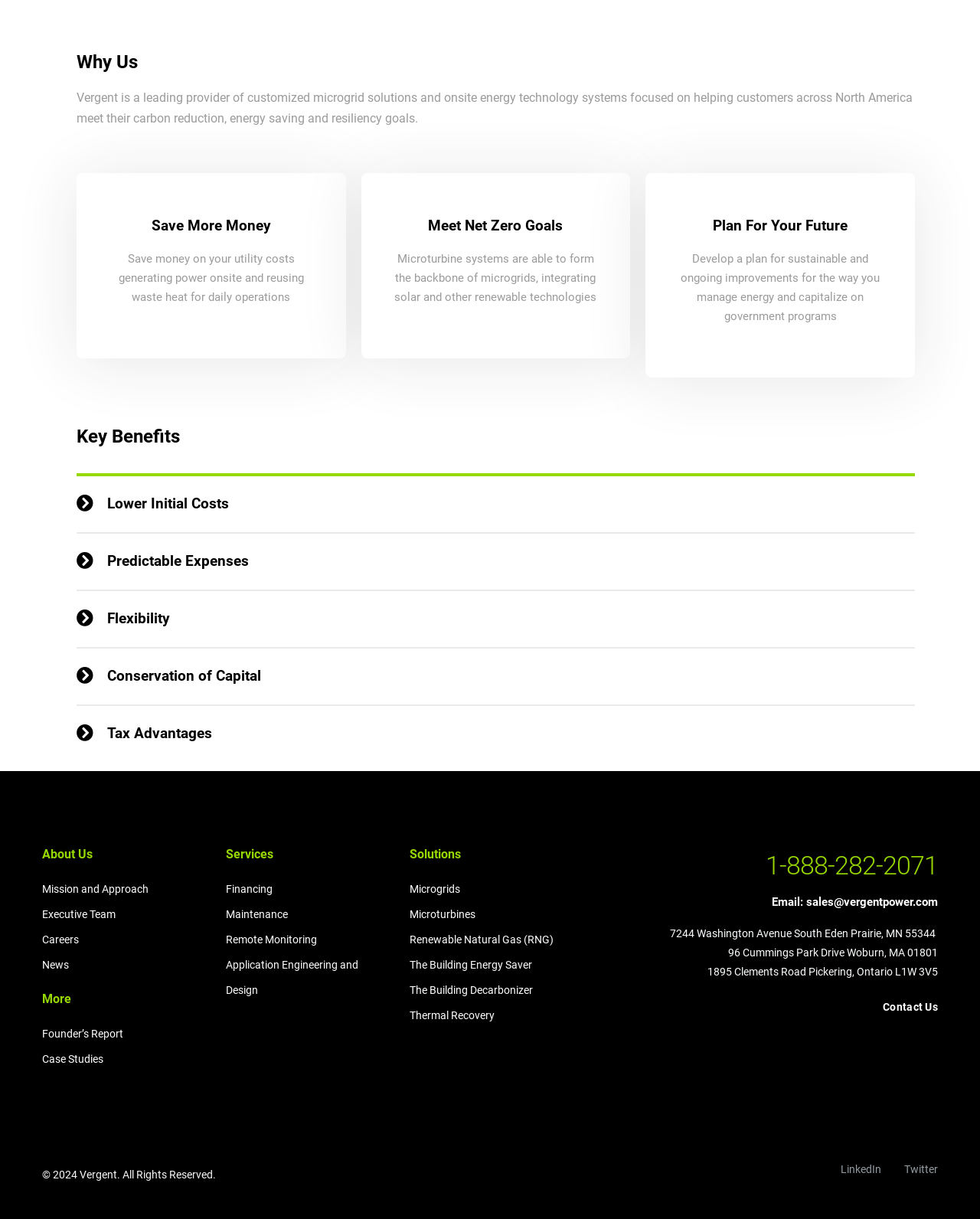Using the provided description: "The Building Energy Saver", find the bounding box coordinates of the corresponding UI element. The output should be four float numbers between 0 and 1, in the format [left, top, right, bottom].

[0.418, 0.786, 0.543, 0.796]